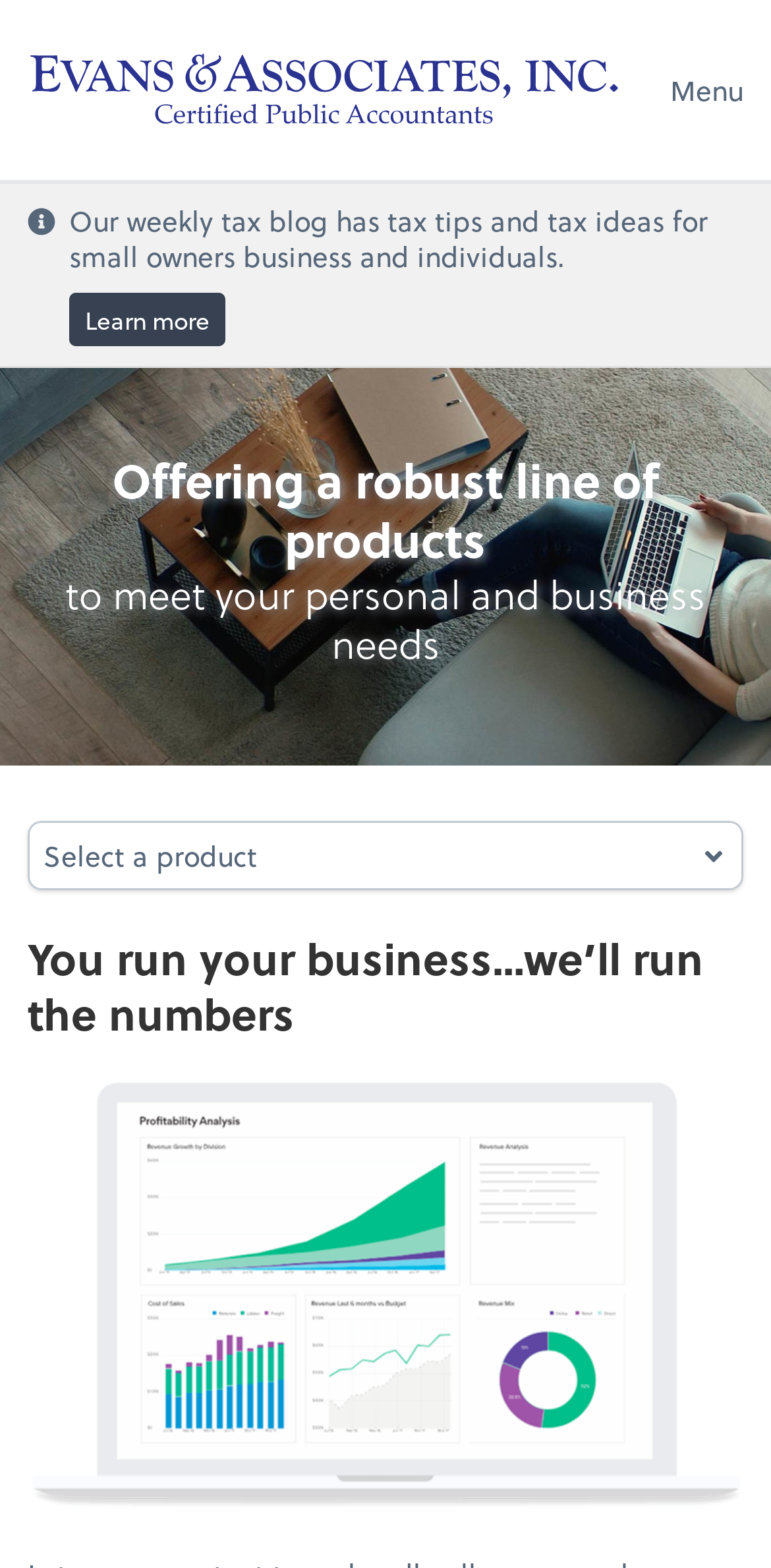Reply to the question with a single word or phrase:
What is the focus of the website's products?

Personal and business needs